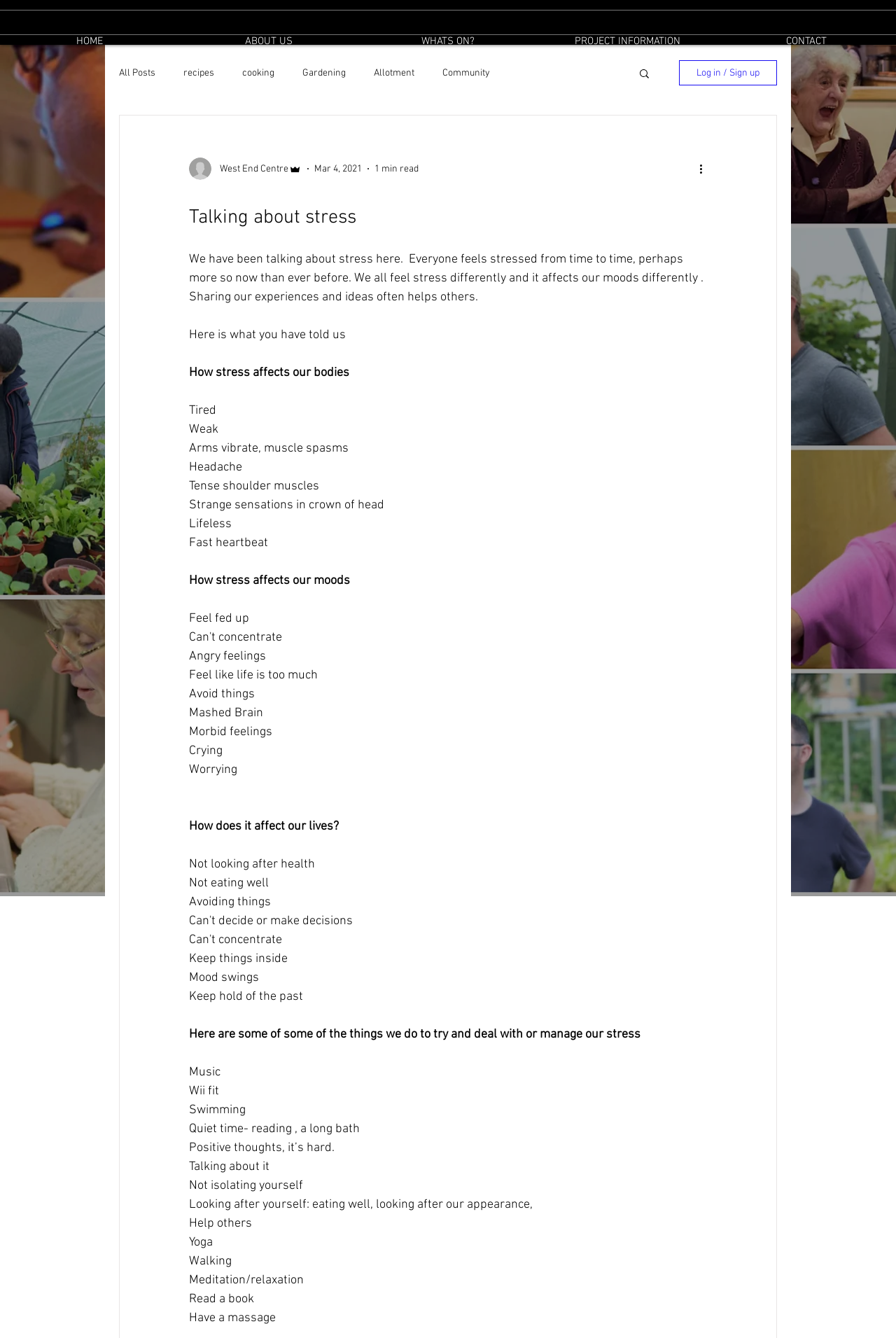Provide the bounding box coordinates for the specified HTML element described in this description: "Log in / Sign up". The coordinates should be four float numbers ranging from 0 to 1, in the format [left, top, right, bottom].

[0.758, 0.045, 0.867, 0.064]